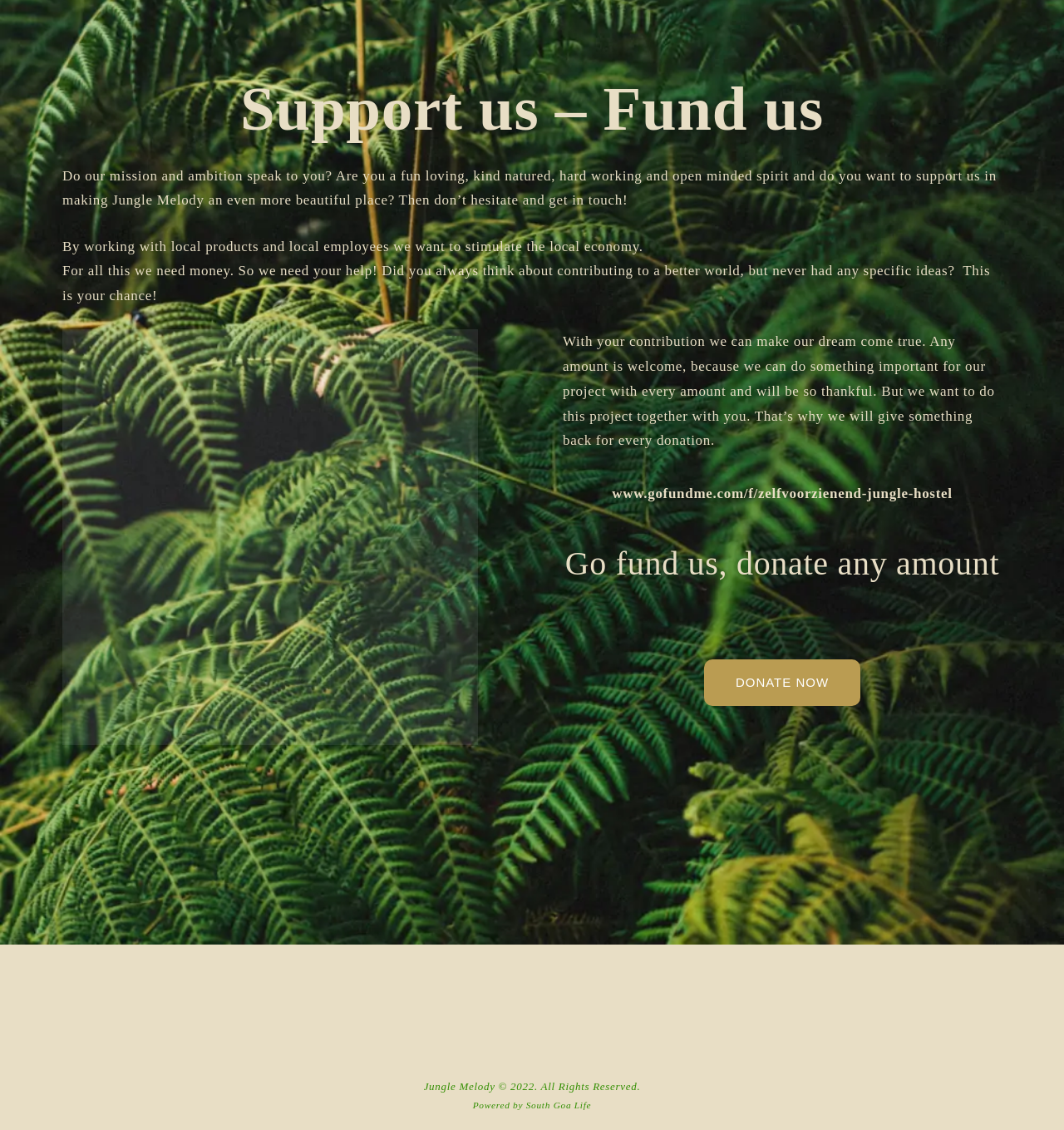Identify the bounding box for the element characterized by the following description: "DONATE NOW".

[0.662, 0.583, 0.808, 0.625]